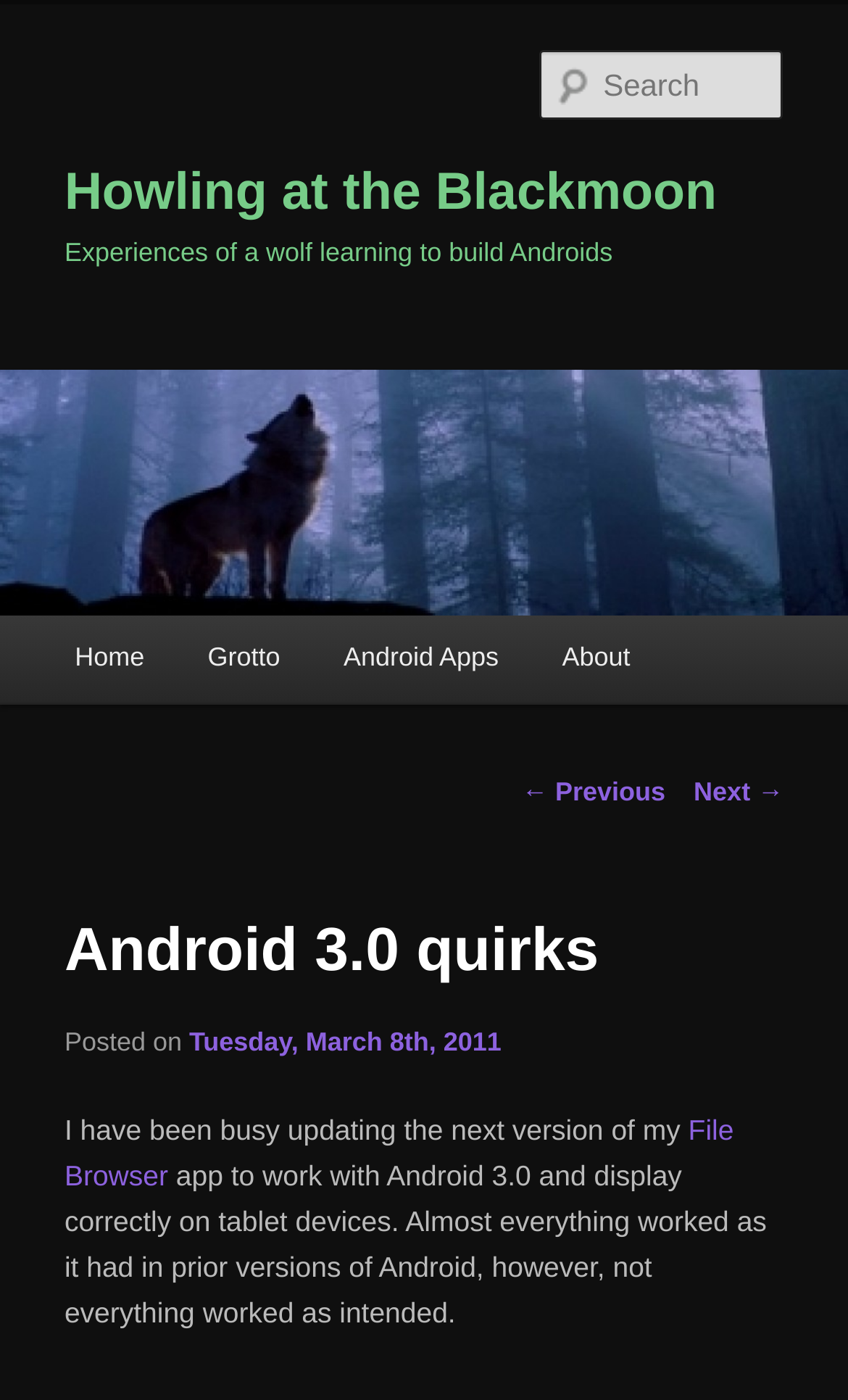Find the bounding box coordinates corresponding to the UI element with the description: "parent_node: Search name="s" placeholder="Search"". The coordinates should be formatted as [left, top, right, bottom], with values as floats between 0 and 1.

[0.637, 0.036, 0.924, 0.086]